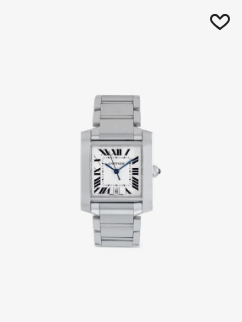Provide an in-depth description of all elements within the image.

This image showcases a sleek, pre-owned Cartier Tank Francaise watch, notable for its elegant rectangular stainless steel case and bracelet. The watch features a classic white dial adorned with prominent Roman numerals, adding to its timeless aesthetic. A subtle blue second hand enhances the striking contrast against the white background, making it both stylish and functional. This exquisite timepiece is available for $11,021, reflecting its luxury brand and craftsmanship. A heart icon in the upper corner indicates the option to add this watch to a wishlist for future consideration.